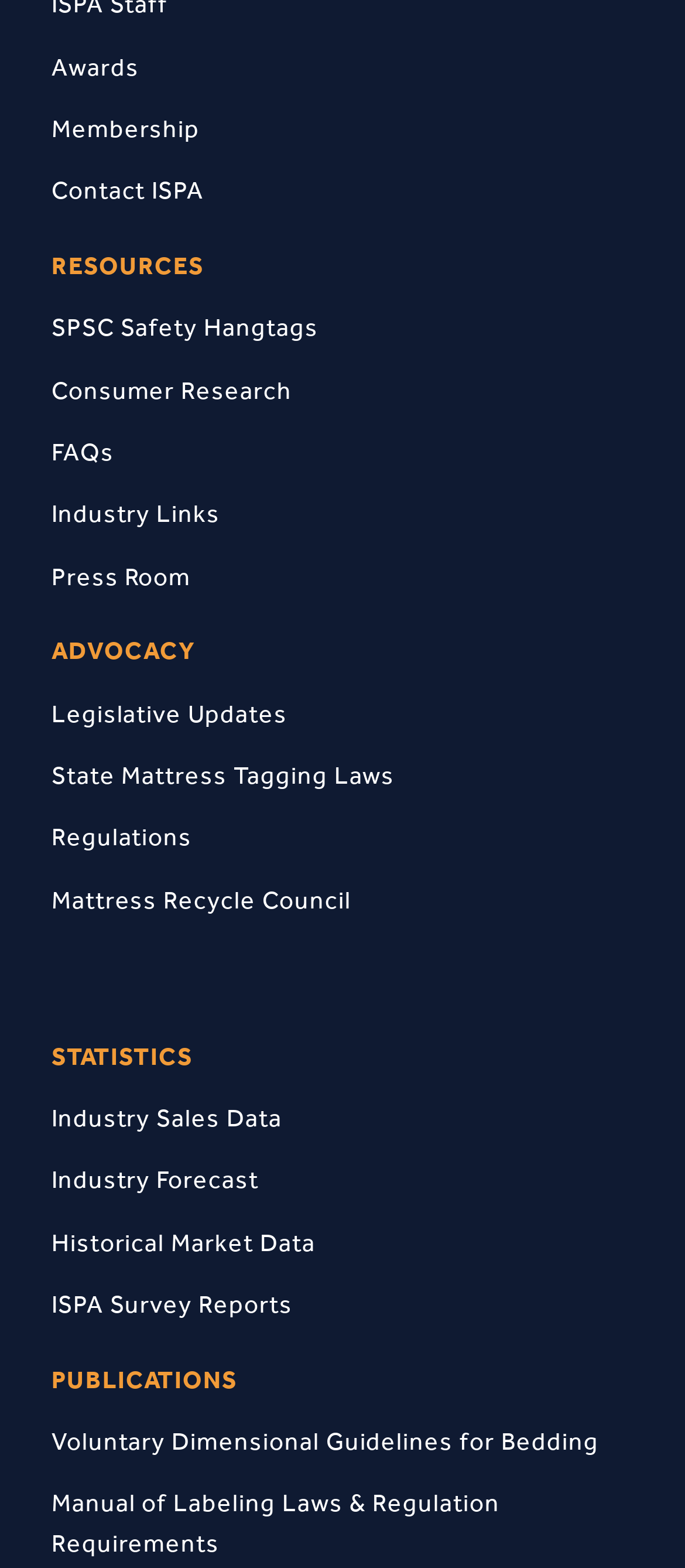What is the last menu item under 'ADVOCACY'?
Give a one-word or short phrase answer based on the image.

Mattress Recycle Council